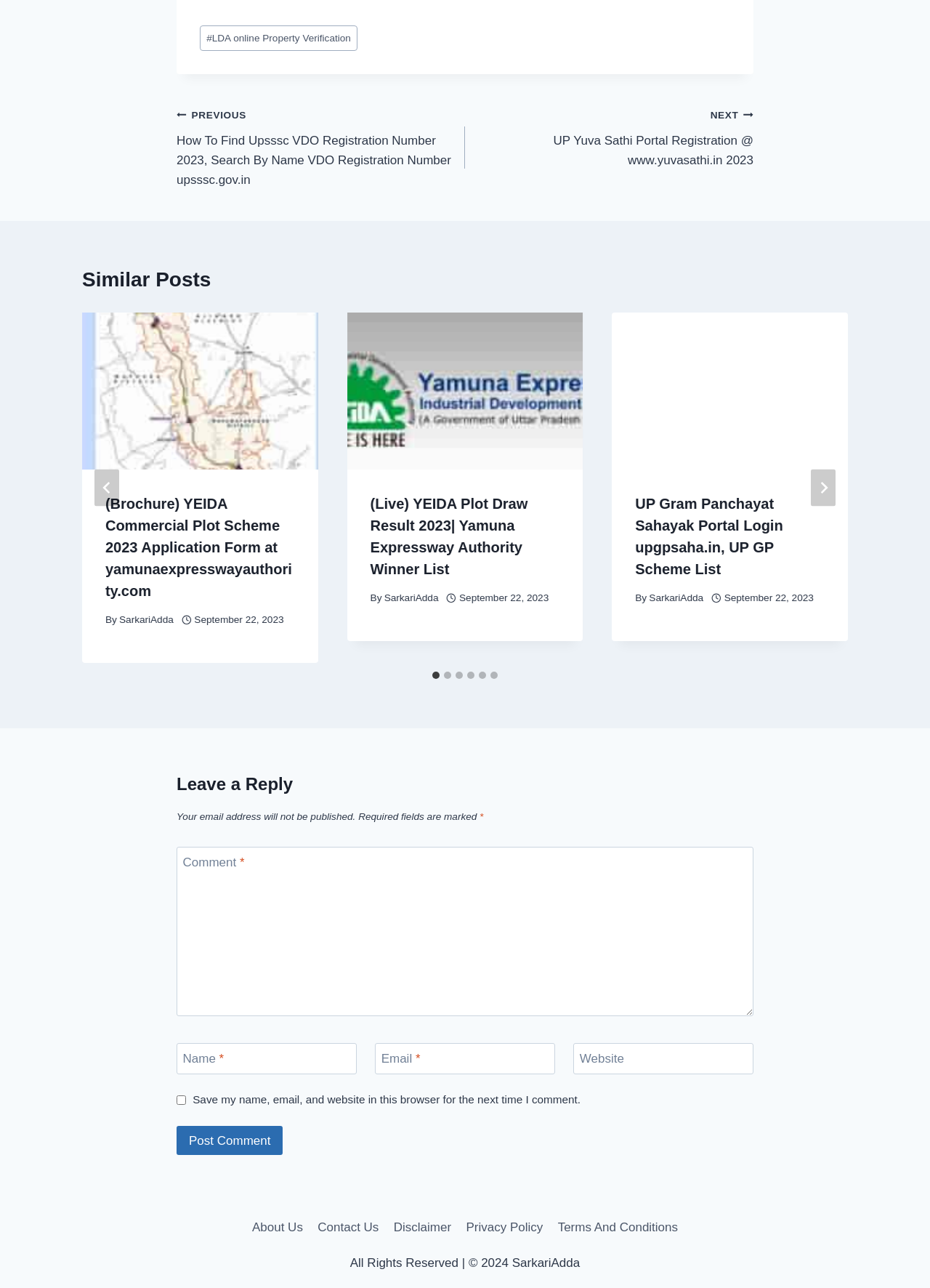Please find the bounding box coordinates of the element's region to be clicked to carry out this instruction: "Go to the last slide".

[0.102, 0.364, 0.128, 0.393]